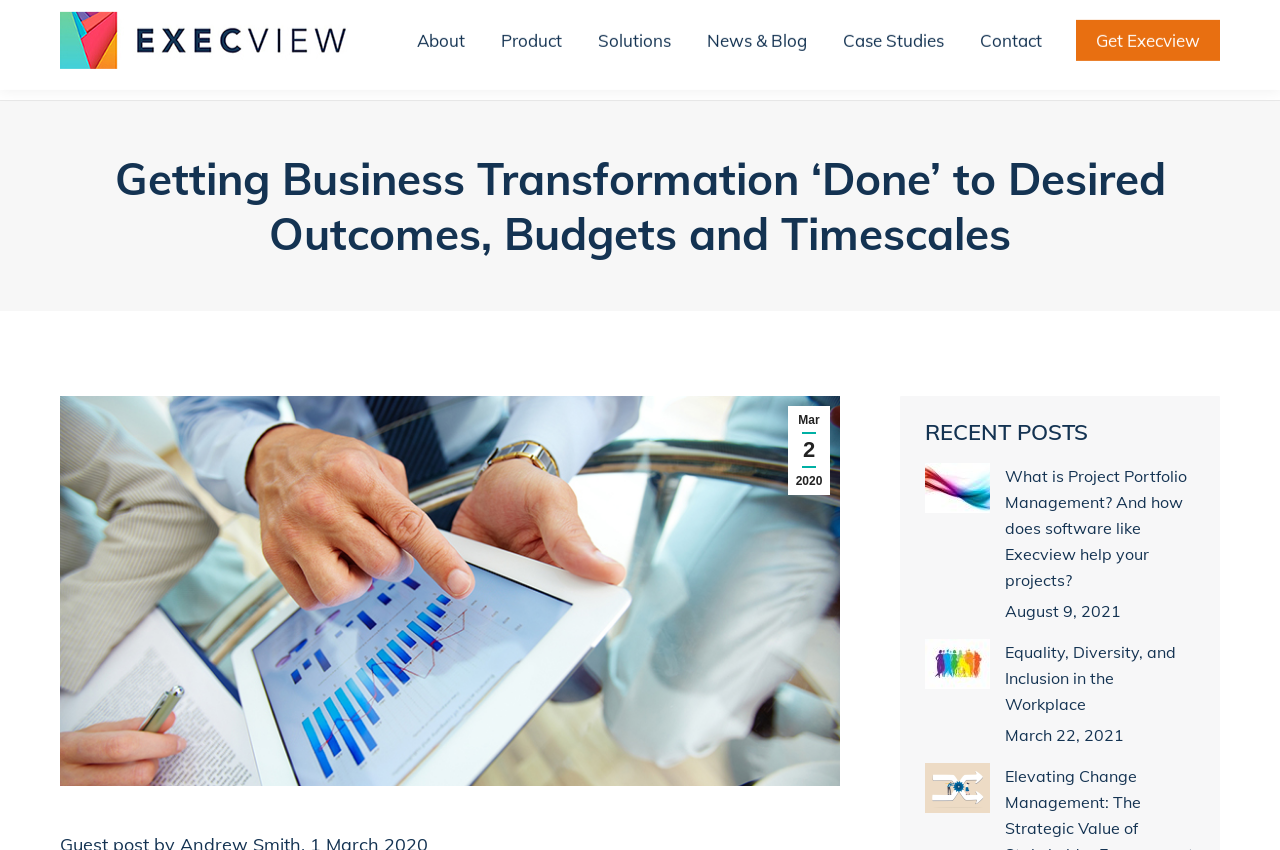Please determine the headline of the webpage and provide its content.

Getting Business Transformation ‘Done’ to Desired Outcomes, Budgets and Timescales